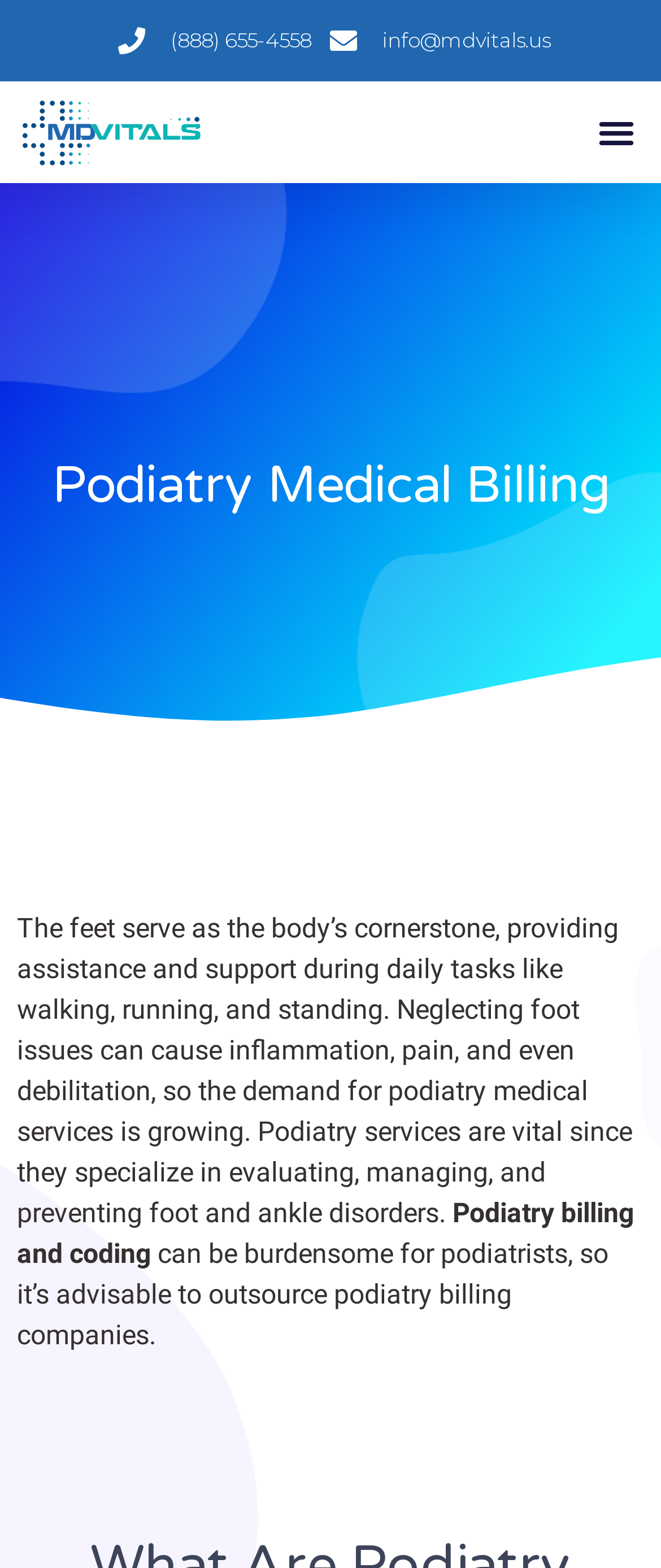Please respond to the question with a concise word or phrase:
What is the purpose of podiatry services?

Evaluating, managing, and preventing foot and ankle disorders